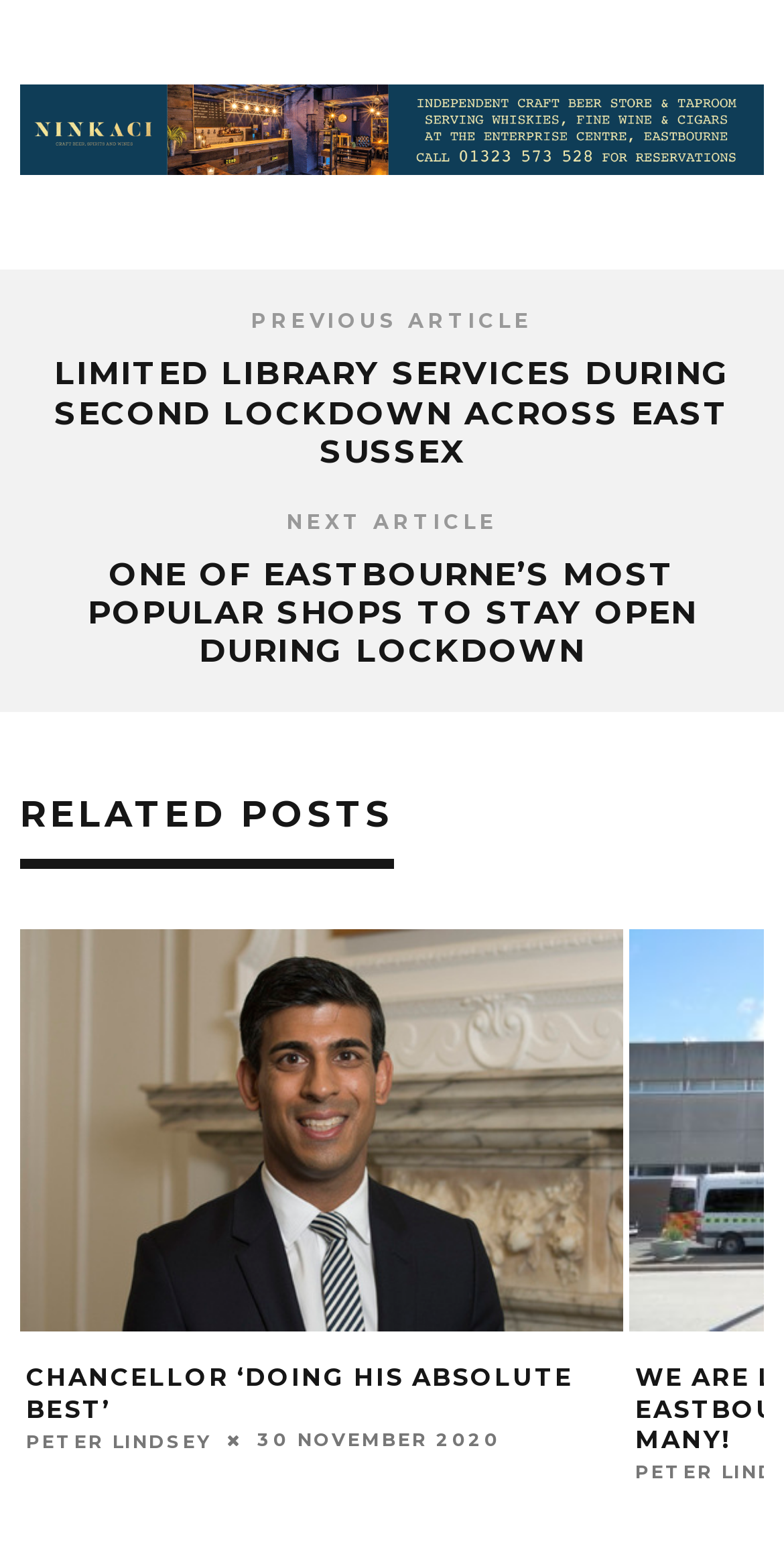Identify the bounding box coordinates for the UI element that matches this description: "London".

None